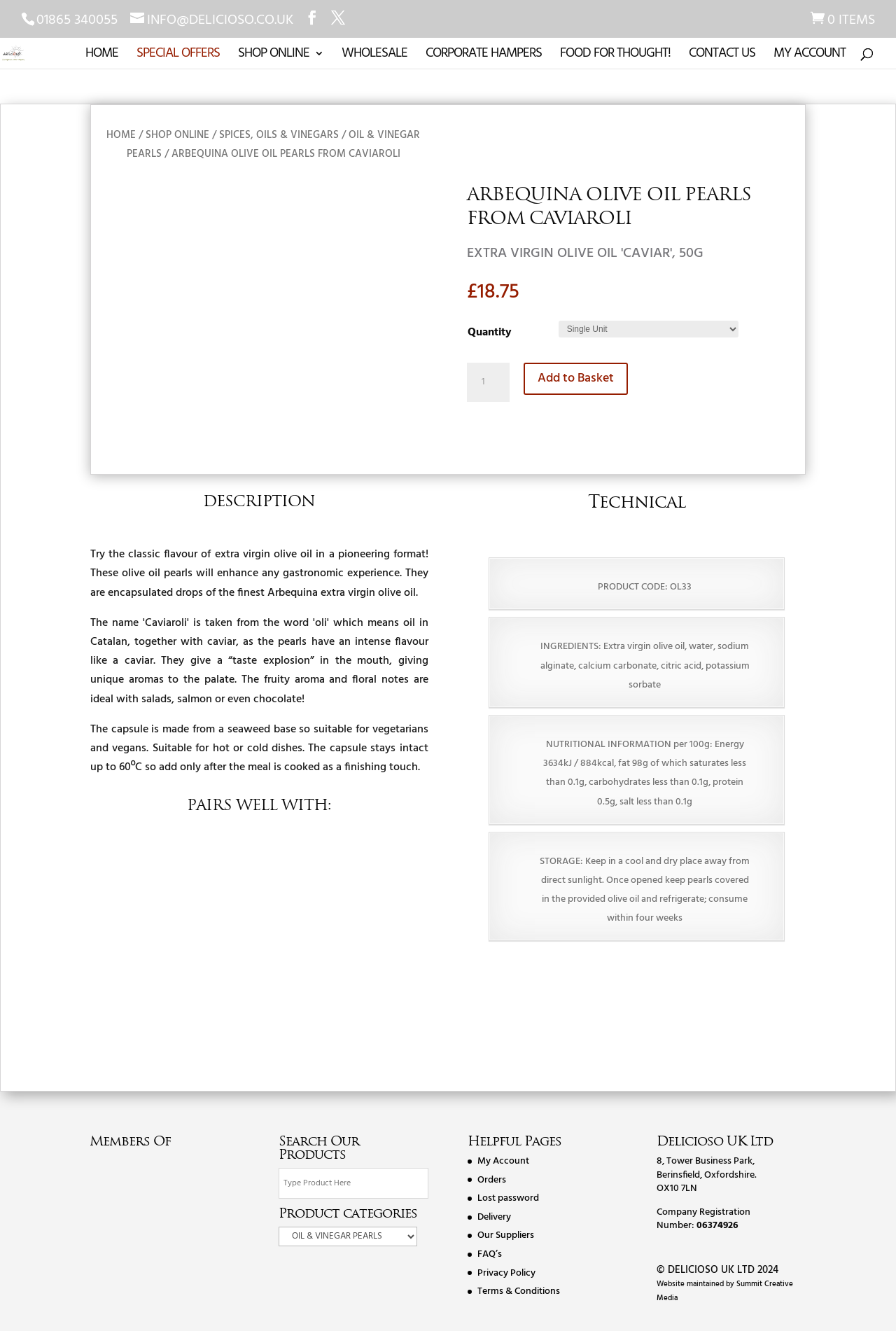Please find the bounding box coordinates of the element that must be clicked to perform the given instruction: "Search for products". The coordinates should be four float numbers from 0 to 1, i.e., [left, top, right, bottom].

[0.311, 0.877, 0.478, 0.901]